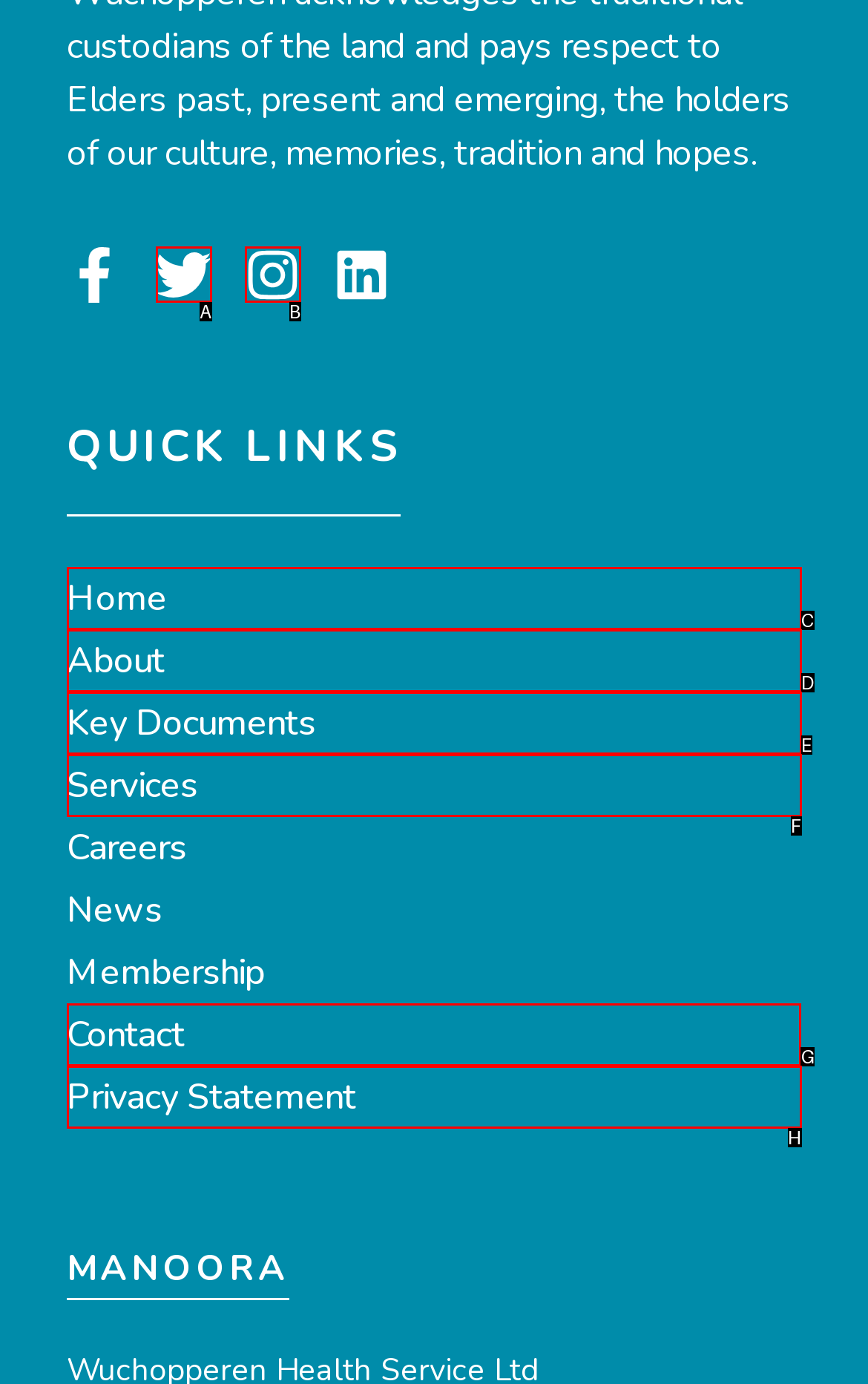Choose the letter of the element that should be clicked to complete the task: Contact us
Answer with the letter from the possible choices.

G